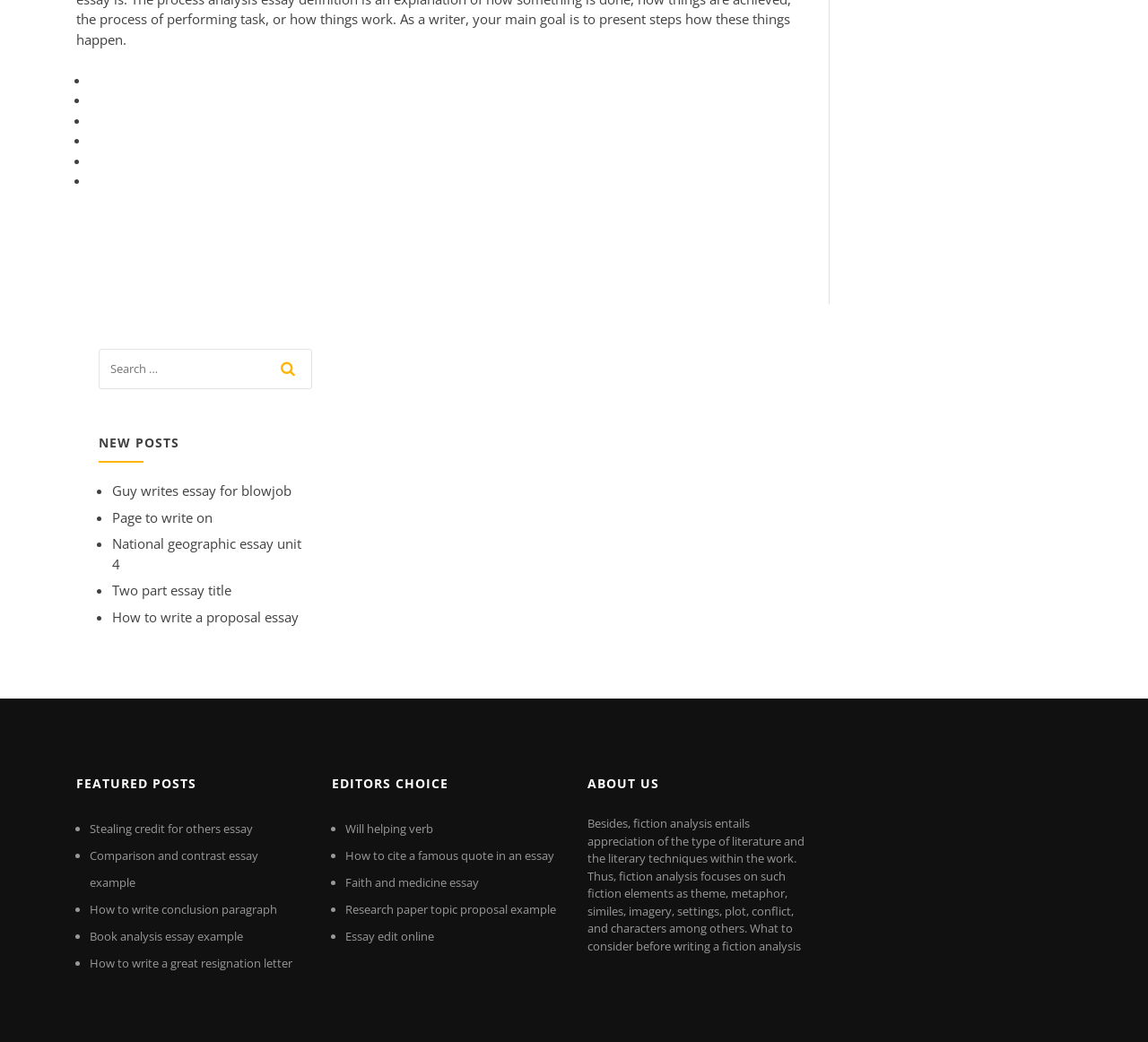What is the purpose of the list markers on the webpage?
Provide a short answer using one word or a brief phrase based on the image.

To indicate list items